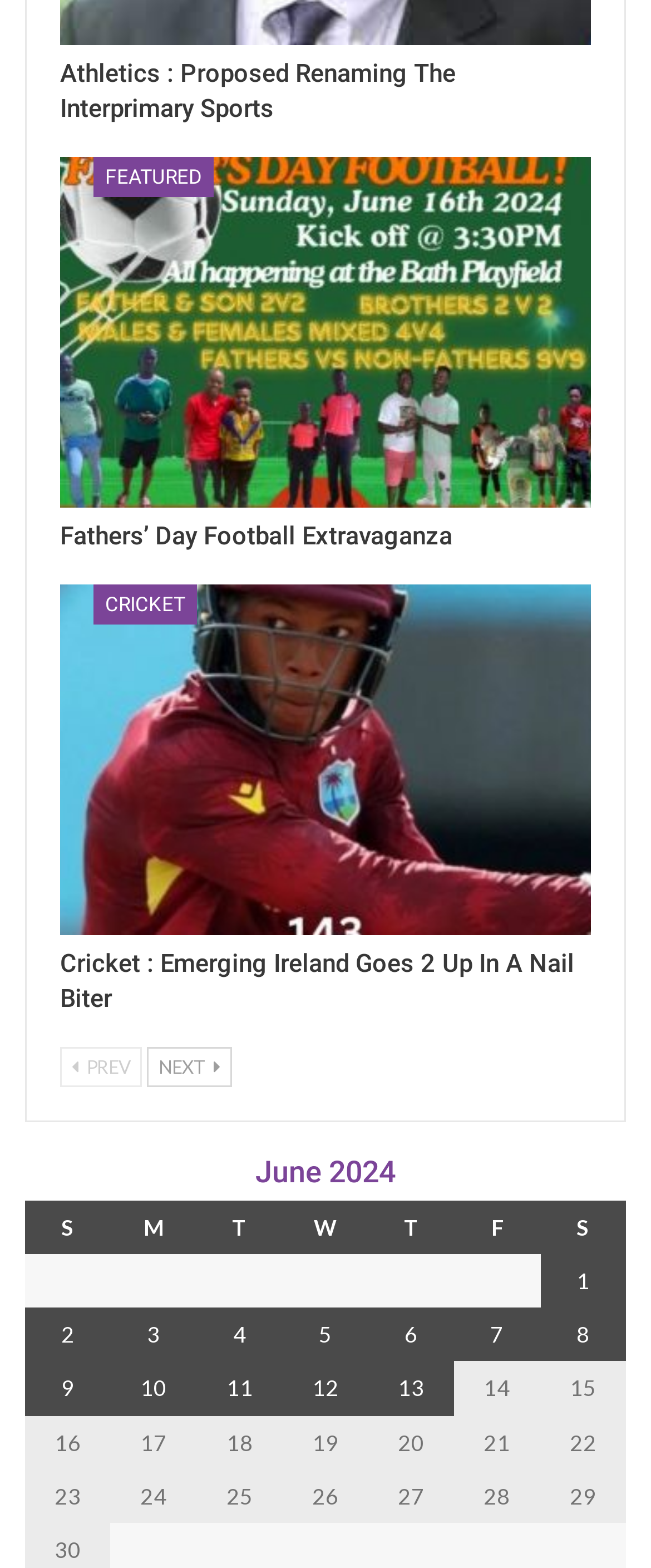Determine the bounding box coordinates of the UI element that matches the following description: "Fathers’ Day football Extravaganza". The coordinates should be four float numbers between 0 and 1 in the format [left, top, right, bottom].

[0.092, 0.332, 0.695, 0.351]